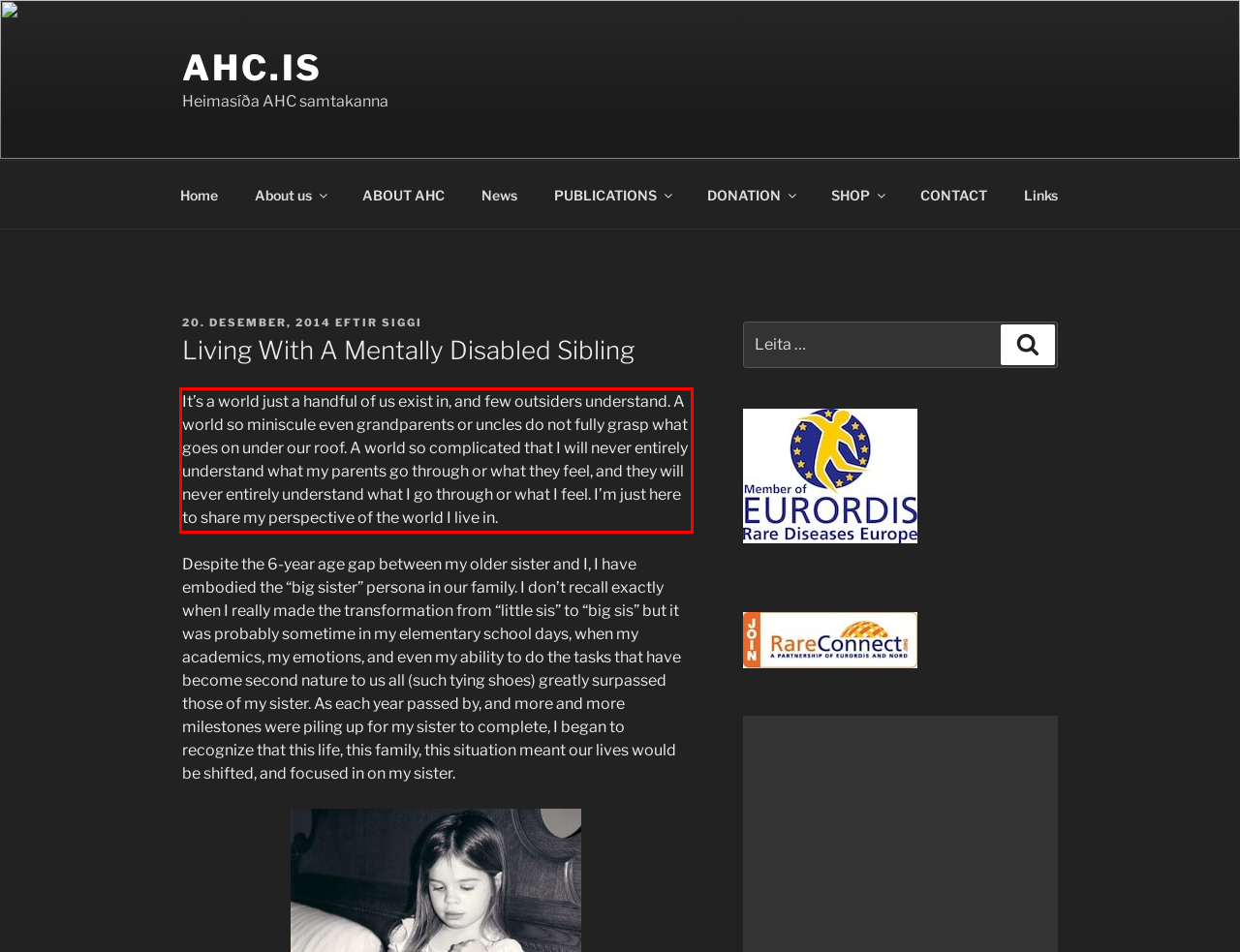Using the provided screenshot of a webpage, recognize and generate the text found within the red rectangle bounding box.

It’s a world just a handful of us exist in, and few outsiders understand. A world so miniscule even grandparents or uncles do not fully grasp what goes on under our roof. A world so complicated that I will never entirely understand what my parents go through or what they feel, and they will never entirely understand what I go through or what I feel. I’m just here to share my perspective of the world I live in.